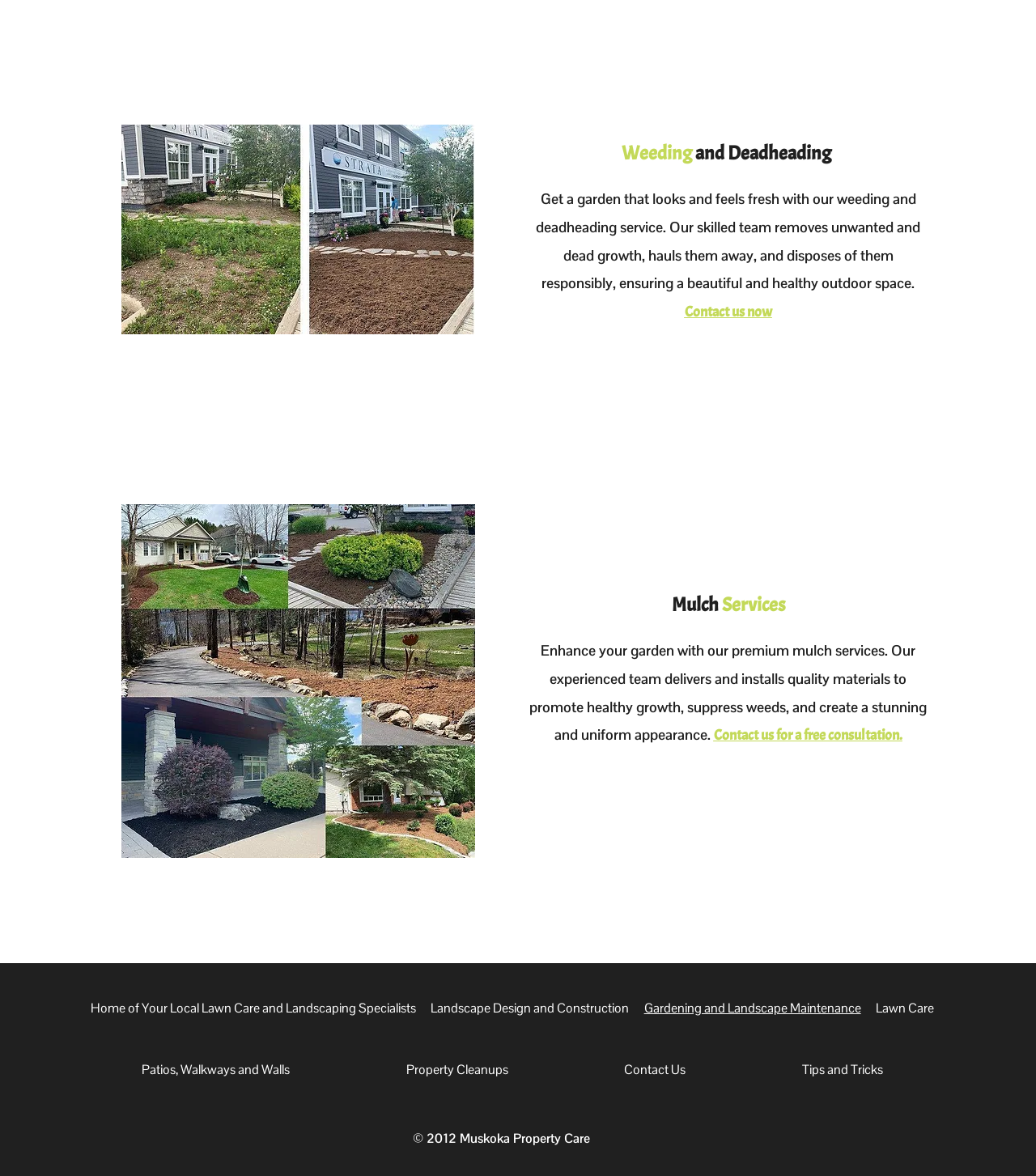What is the purpose of the company's mulch services?
Provide an in-depth answer to the question, covering all aspects.

The company's mulch services aim to promote healthy growth, suppress weeds, and create a stunning and uniform appearance in gardens.